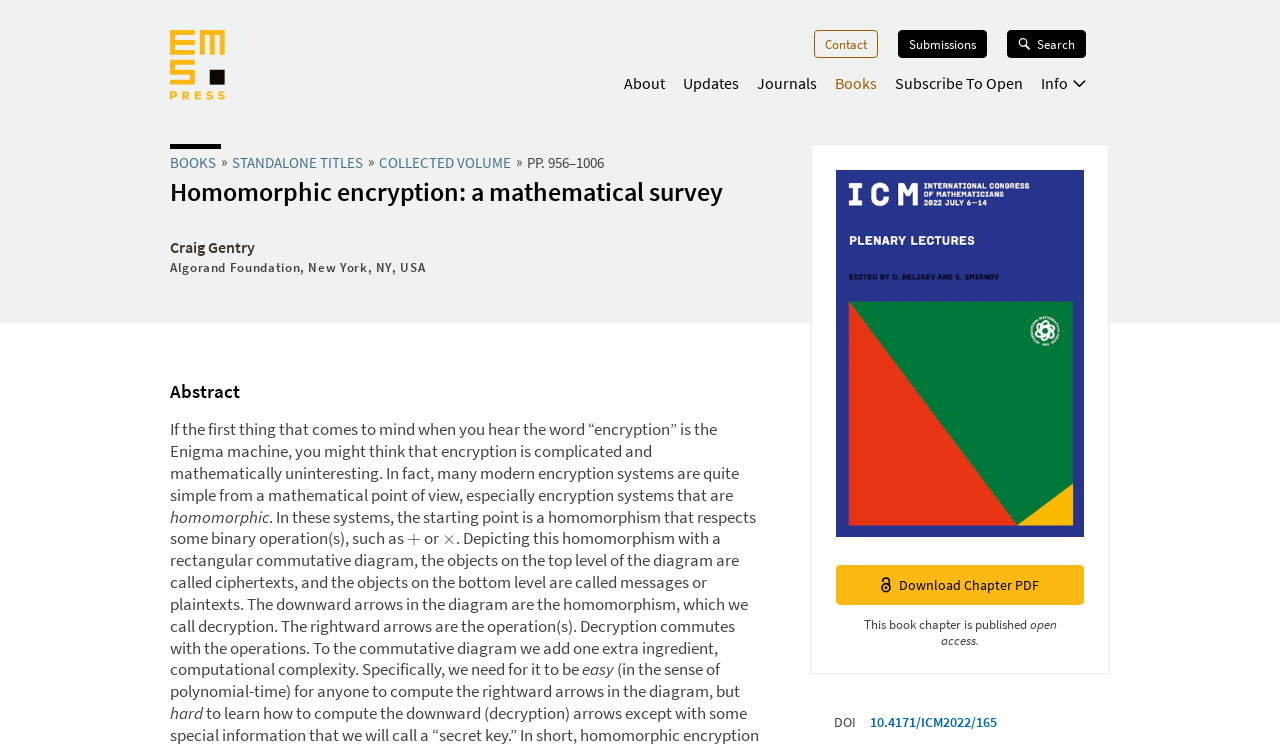Determine the bounding box coordinates of the region to click in order to accomplish the following instruction: "Click on the 'Home' link". Provide the coordinates as four float numbers between 0 and 1, specifically [left, top, right, bottom].

None